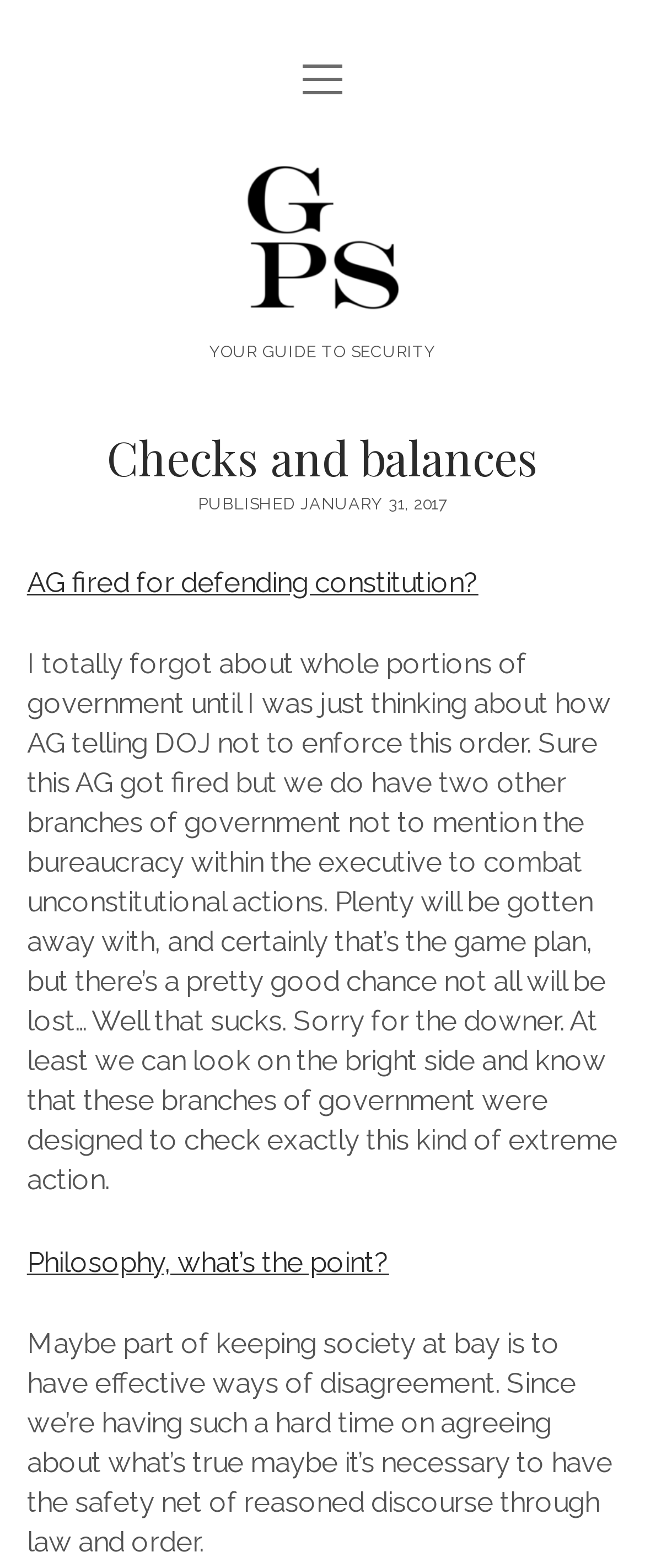Please reply with a single word or brief phrase to the question: 
How many social media links are present on the website?

4